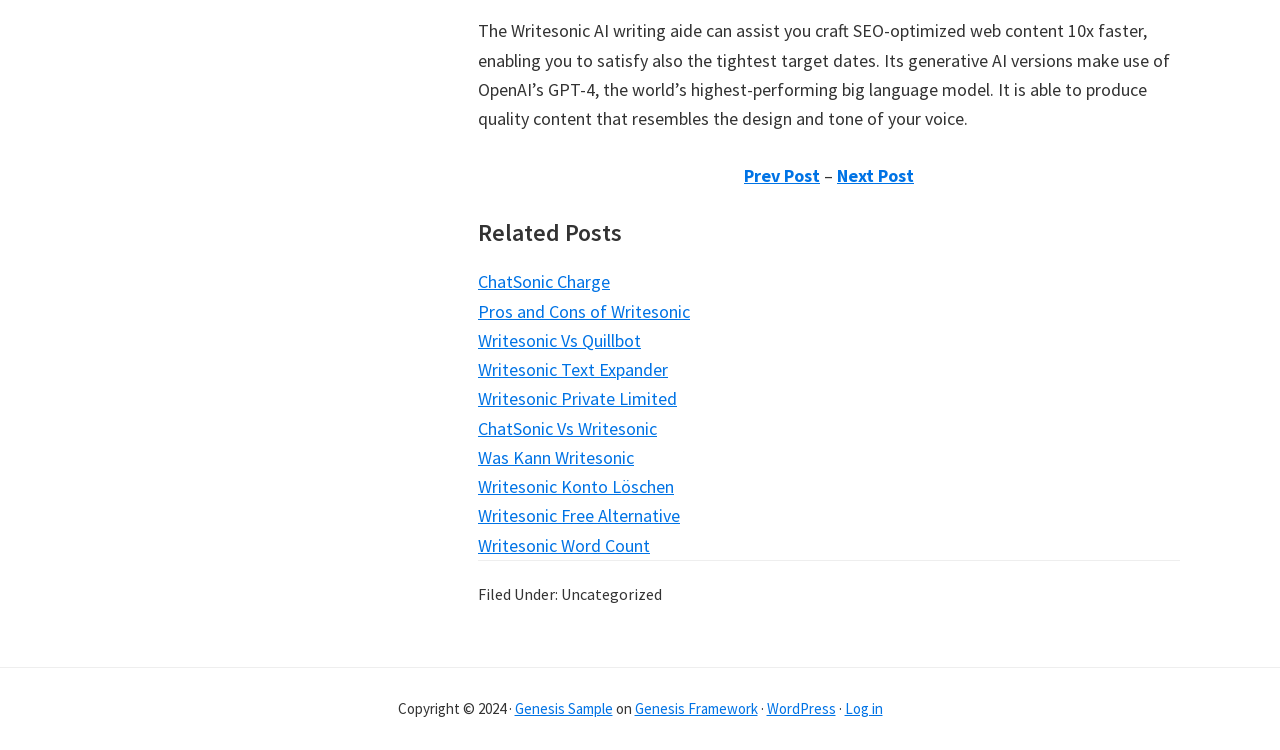Please identify the bounding box coordinates of the element on the webpage that should be clicked to follow this instruction: "Subscribe to rpt-ig". The bounding box coordinates should be given as four float numbers between 0 and 1, formatted as [left, top, right, bottom].

None